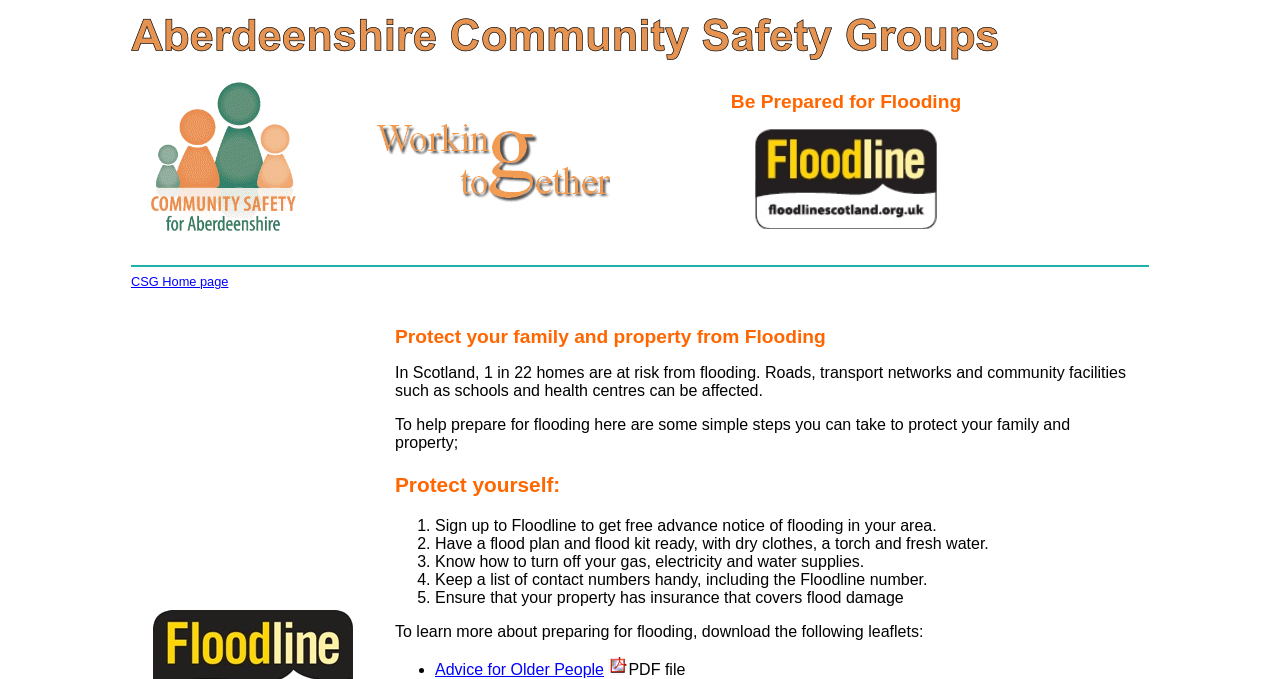Calculate the bounding box coordinates of the UI element given the description: "Advice for Older People".

[0.34, 0.974, 0.472, 0.999]